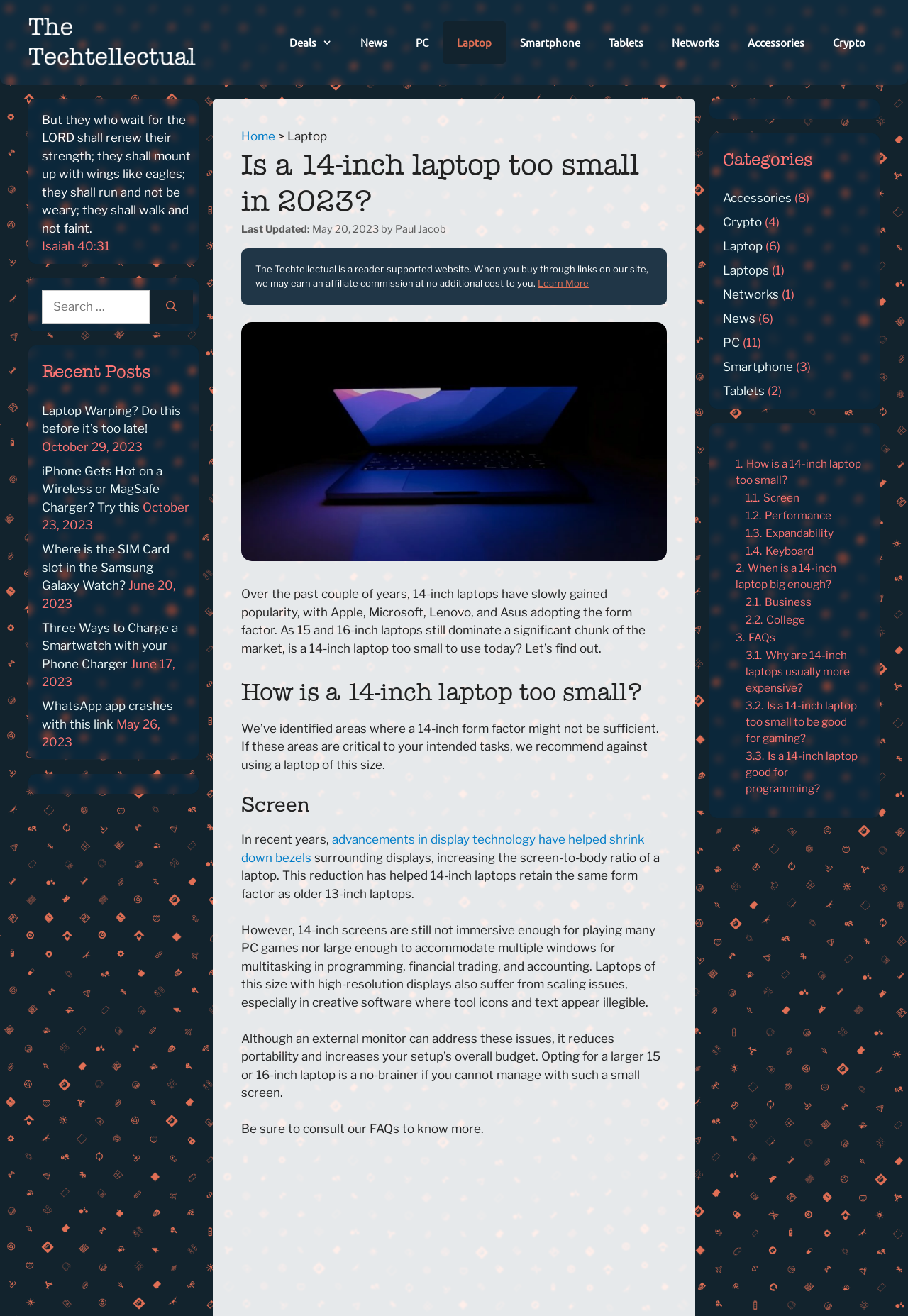Specify the bounding box coordinates of the element's region that should be clicked to achieve the following instruction: "Click on the 'Learn More' link". The bounding box coordinates consist of four float numbers between 0 and 1, in the format [left, top, right, bottom].

[0.592, 0.211, 0.648, 0.219]